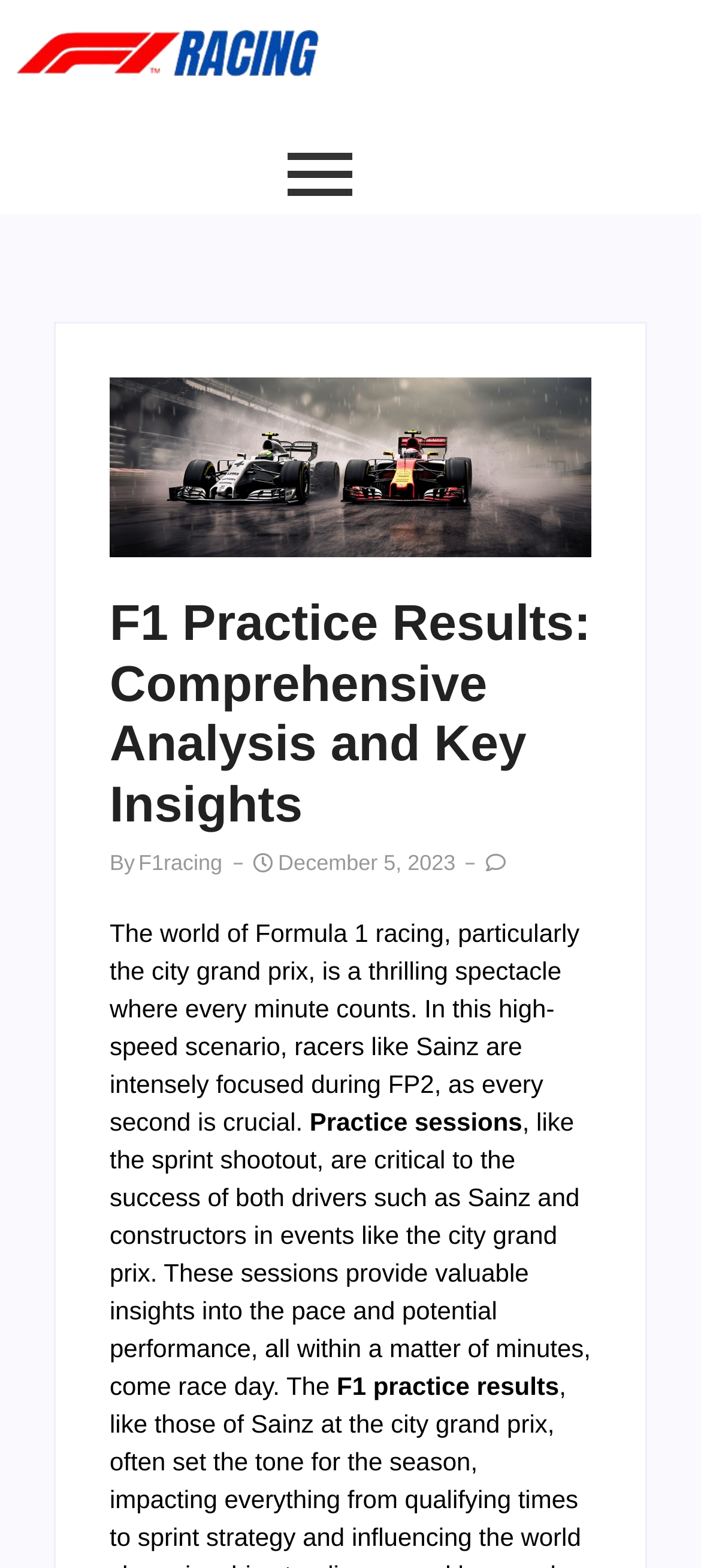Based on the element description alt="F1 Racing" title="F1_logo-removebg-preview", identify the bounding box coordinates for the UI element. The coordinates should be in the format (top-left x, top-left y, bottom-right x, bottom-right y) and within the 0 to 1 range.

[0.008, 0.003, 0.505, 0.067]